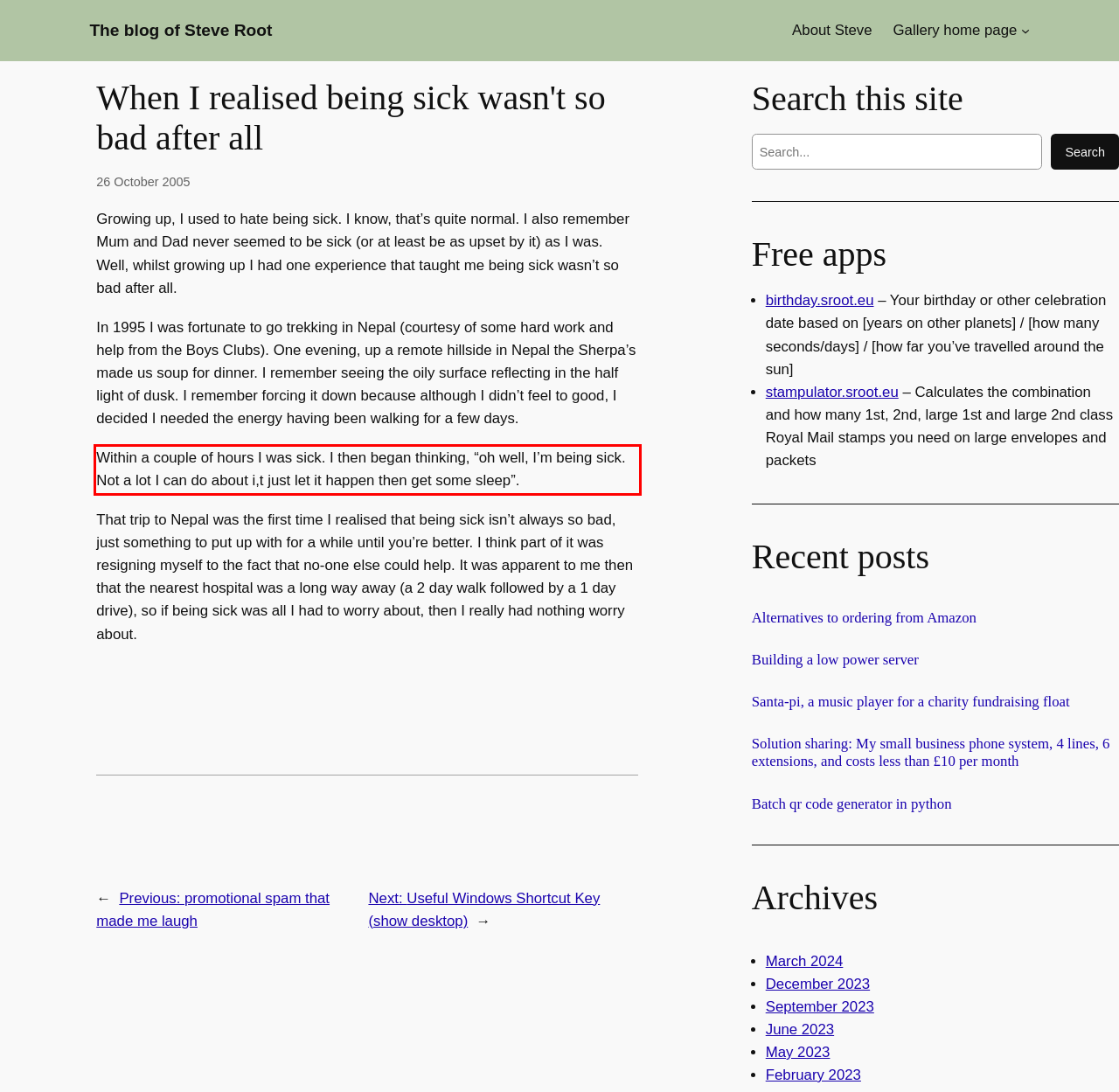With the given screenshot of a webpage, locate the red rectangle bounding box and extract the text content using OCR.

Within a couple of hours I was sick. I then began thinking, “oh well, I’m being sick. Not a lot I can do about i,t just let it happen then get some sleep”.